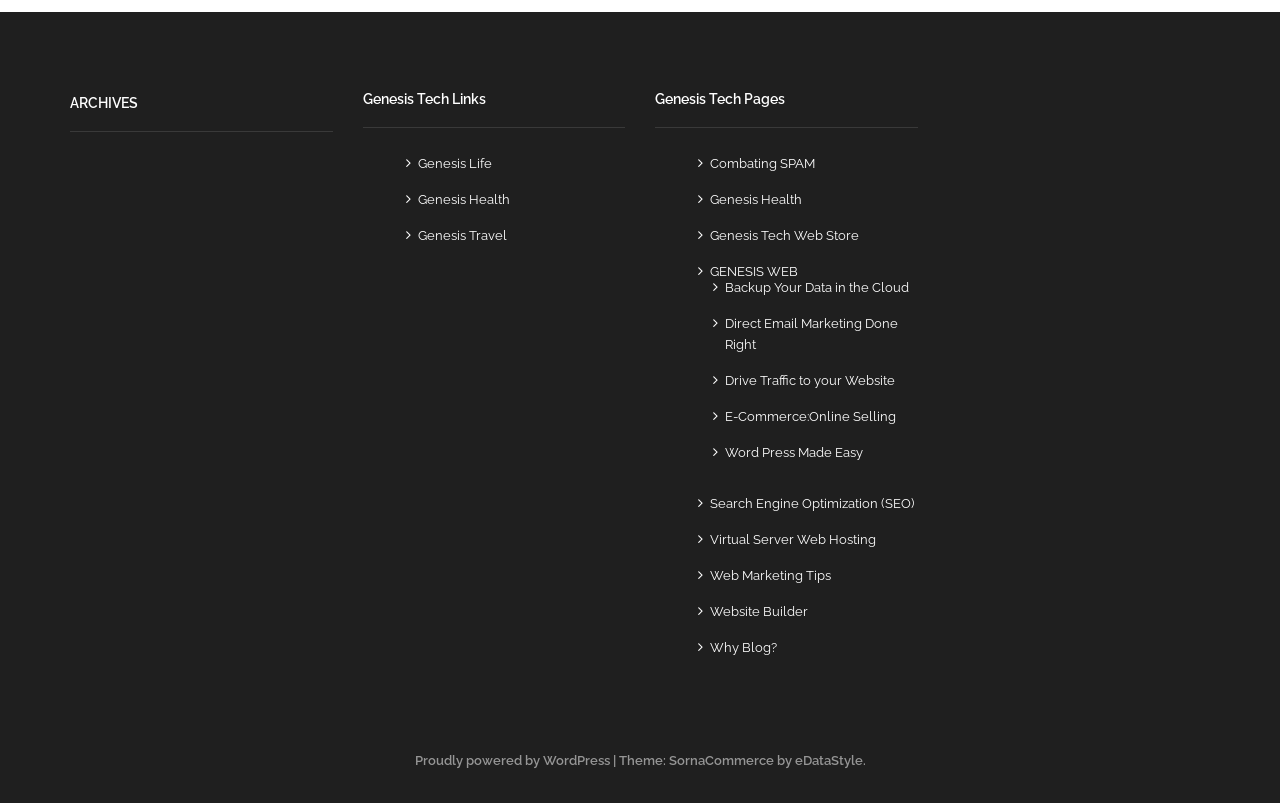Extract the bounding box coordinates for the described element: "Web Marketing Tips". The coordinates should be represented as four float numbers between 0 and 1: [left, top, right, bottom].

[0.555, 0.708, 0.649, 0.726]